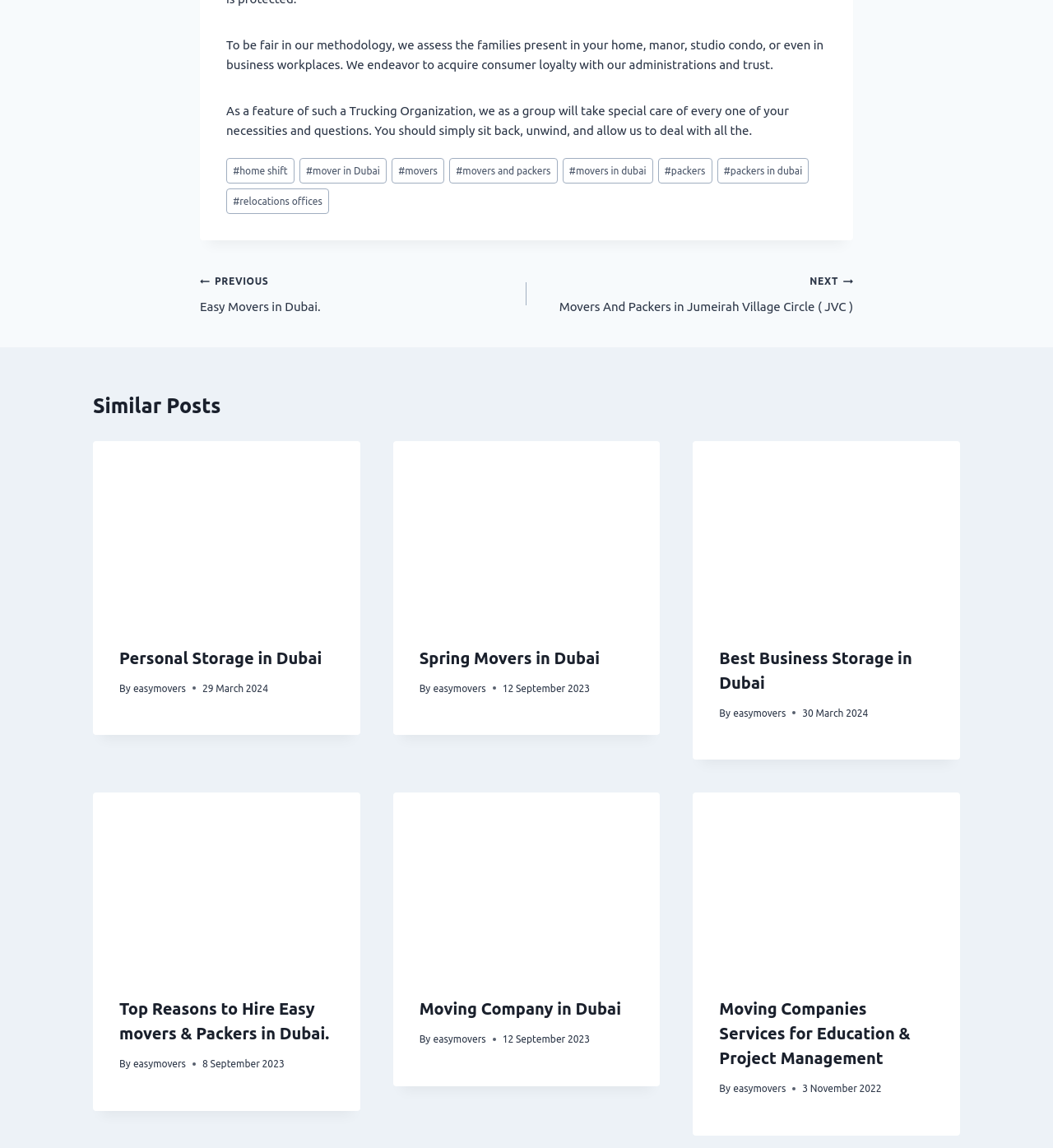Please answer the following question using a single word or phrase: 
How many articles are on this webpage?

5